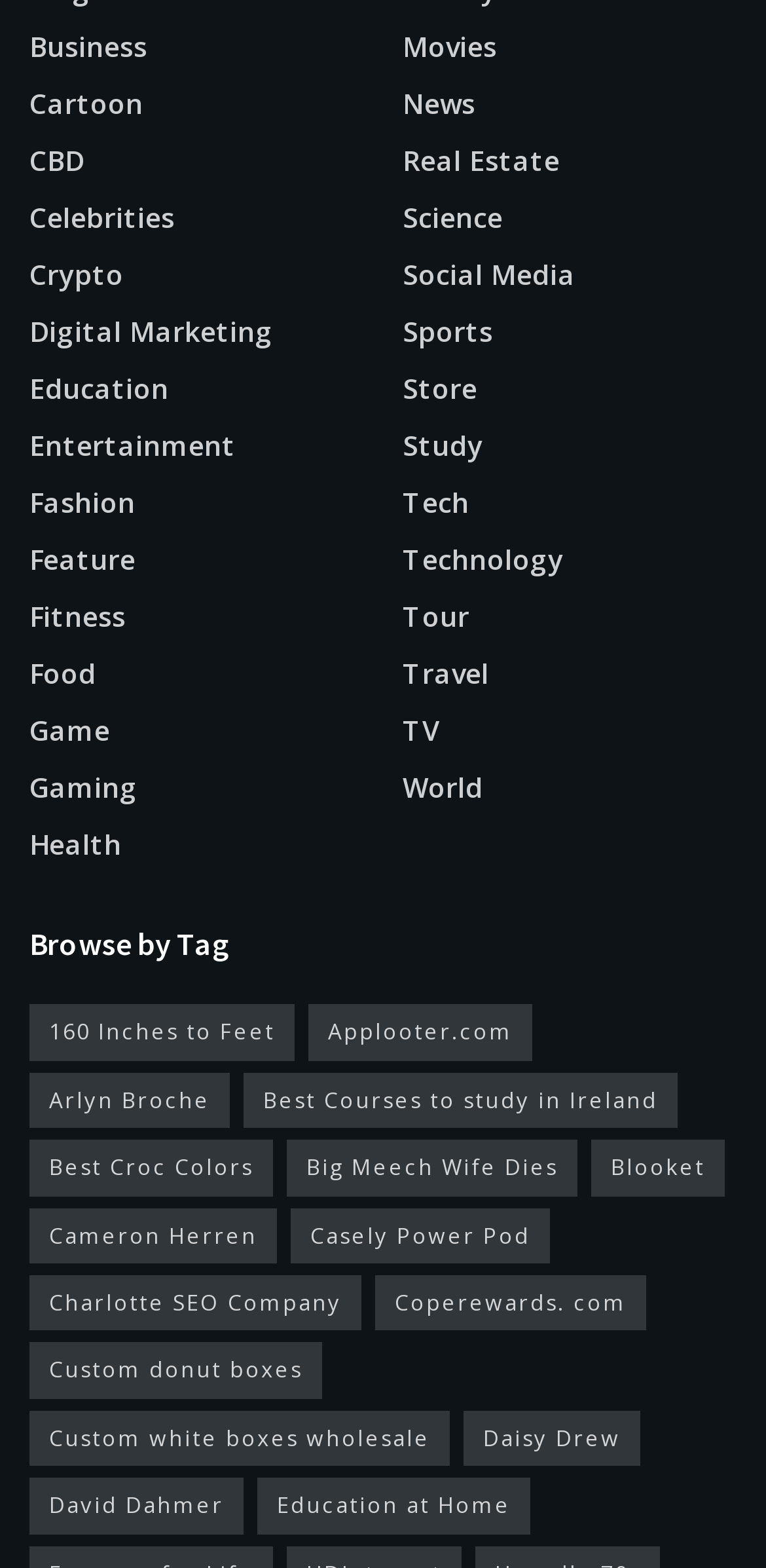Please locate the bounding box coordinates of the element that needs to be clicked to achieve the following instruction: "Explore Best Courses to study in Ireland". The coordinates should be four float numbers between 0 and 1, i.e., [left, top, right, bottom].

[0.318, 0.684, 0.885, 0.72]